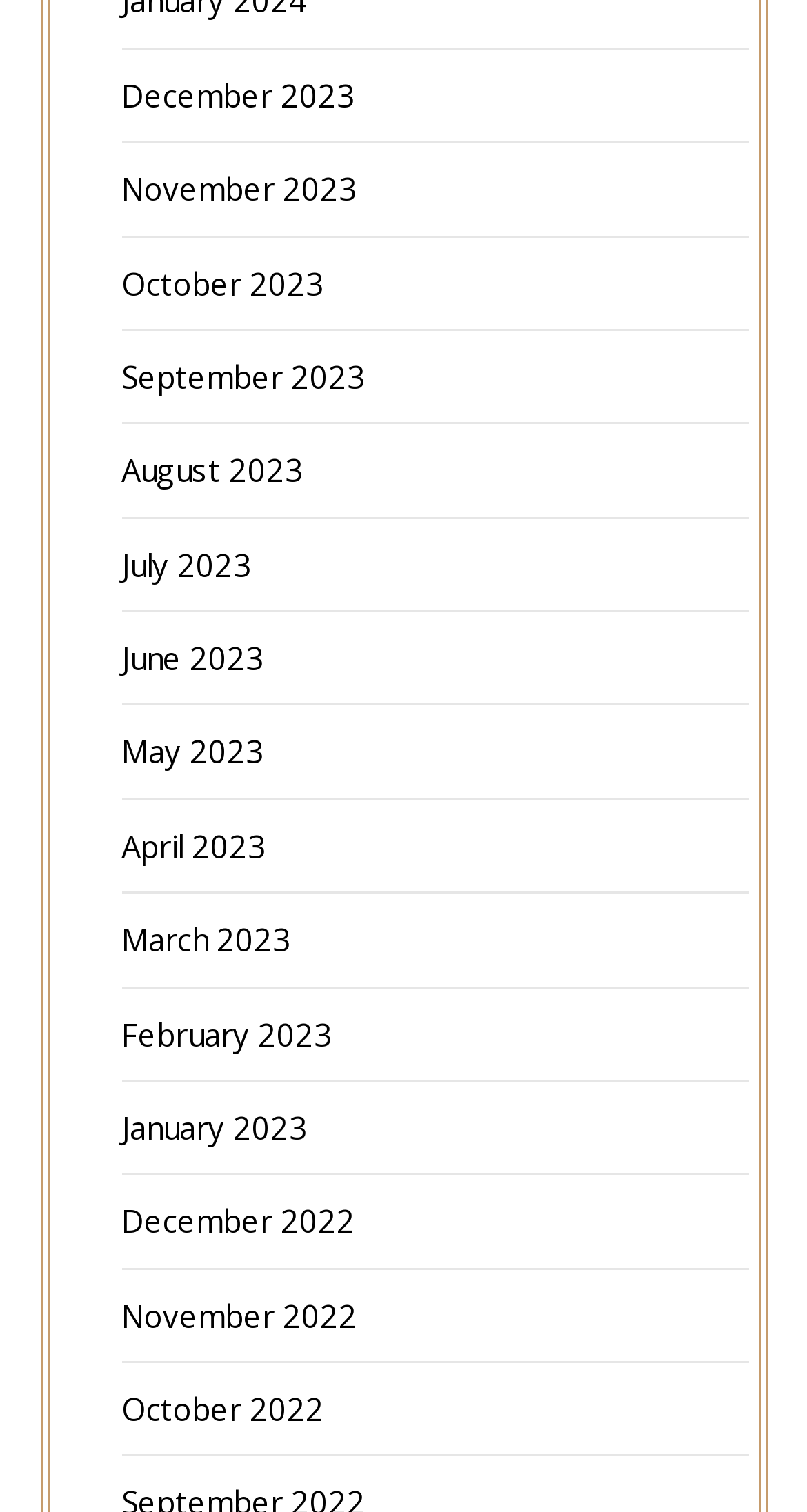Find the bounding box coordinates of the clickable area required to complete the following action: "Access August 2023".

[0.15, 0.297, 0.376, 0.325]